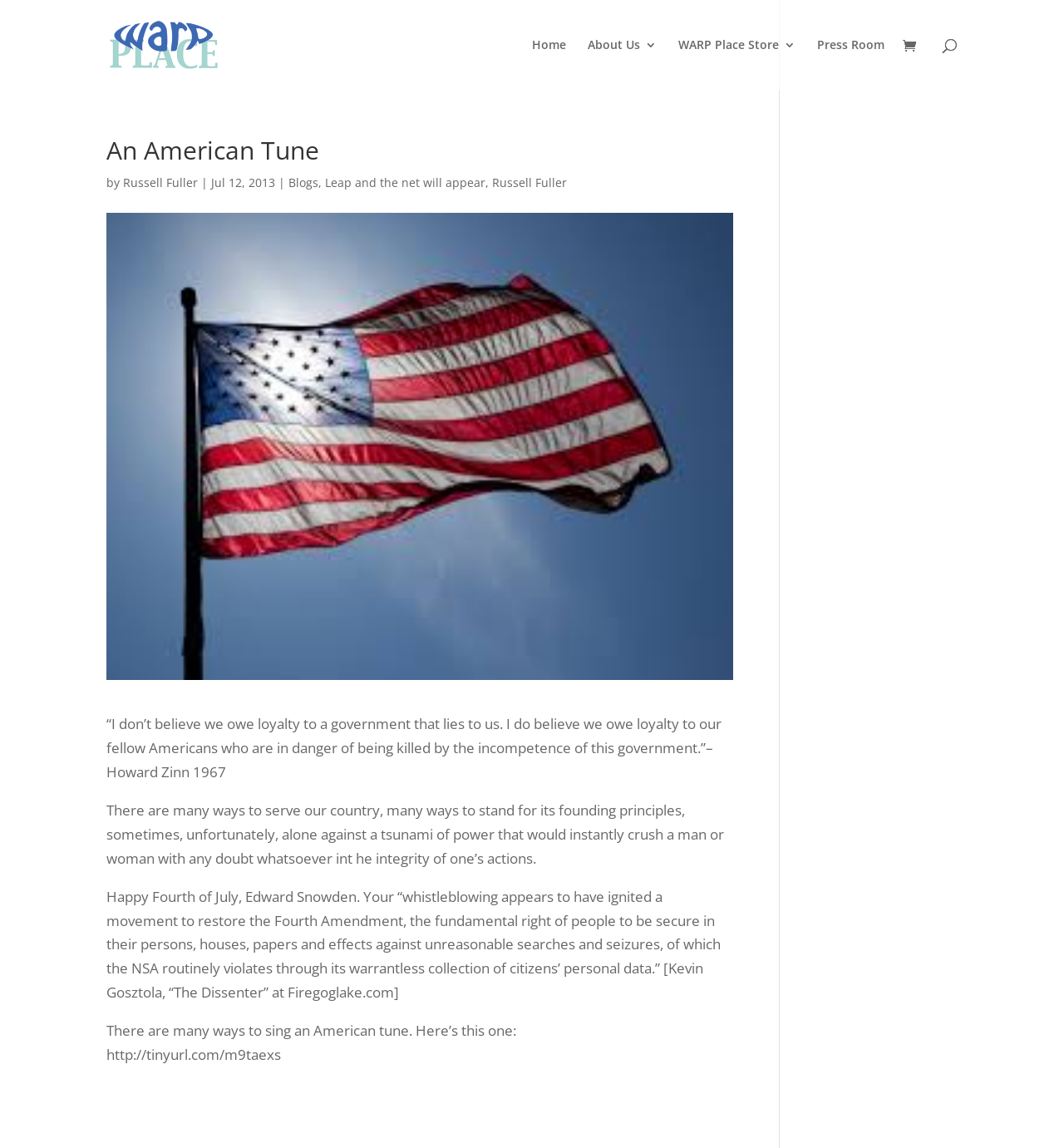Locate the bounding box coordinates of the clickable region necessary to complete the following instruction: "Click on the WARP Place link". Provide the coordinates in the format of four float numbers between 0 and 1, i.e., [left, top, right, bottom].

[0.103, 0.029, 0.242, 0.046]